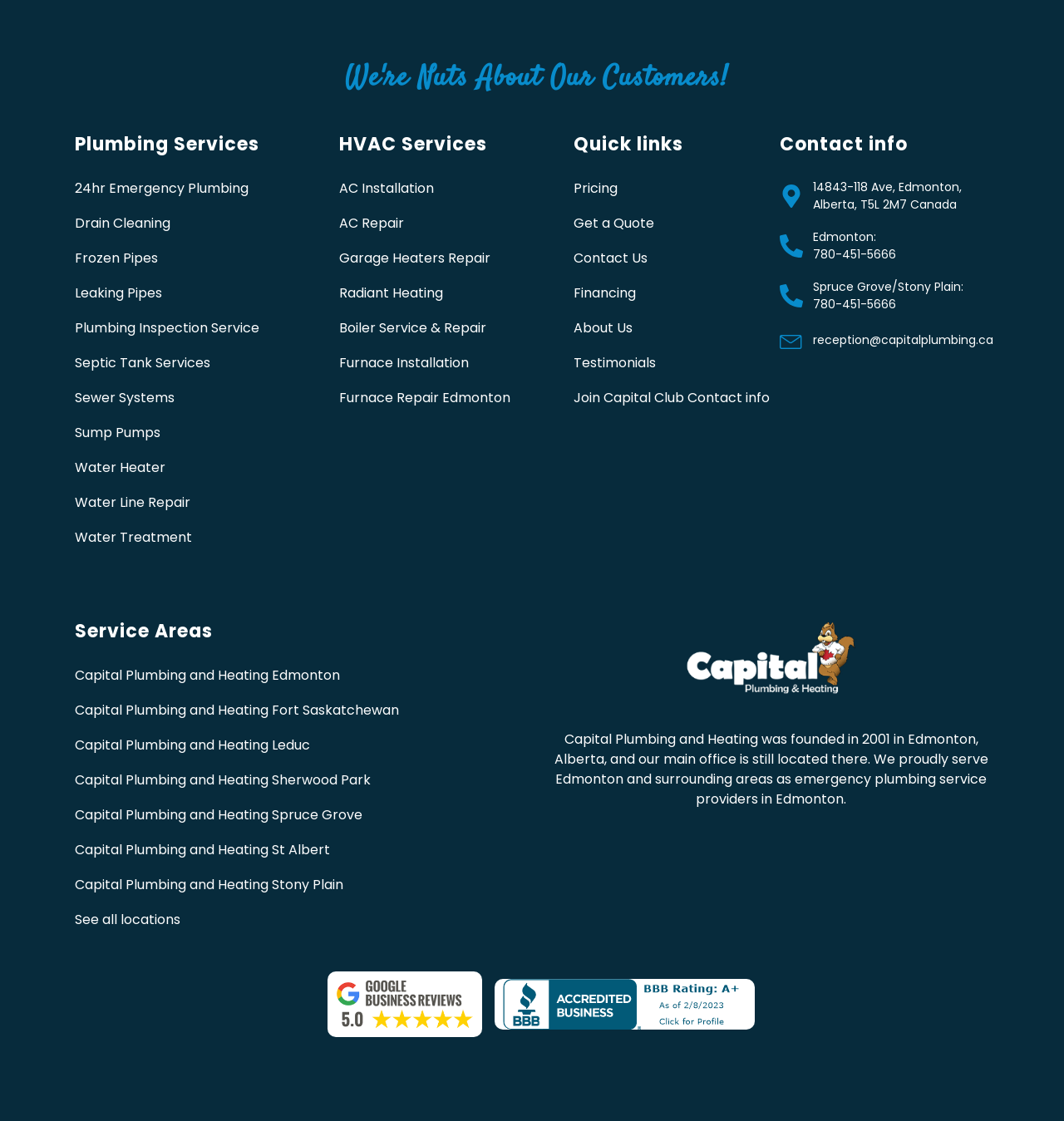Identify the bounding box coordinates of the region I need to click to complete this instruction: "Contact Us".

[0.539, 0.222, 0.725, 0.239]